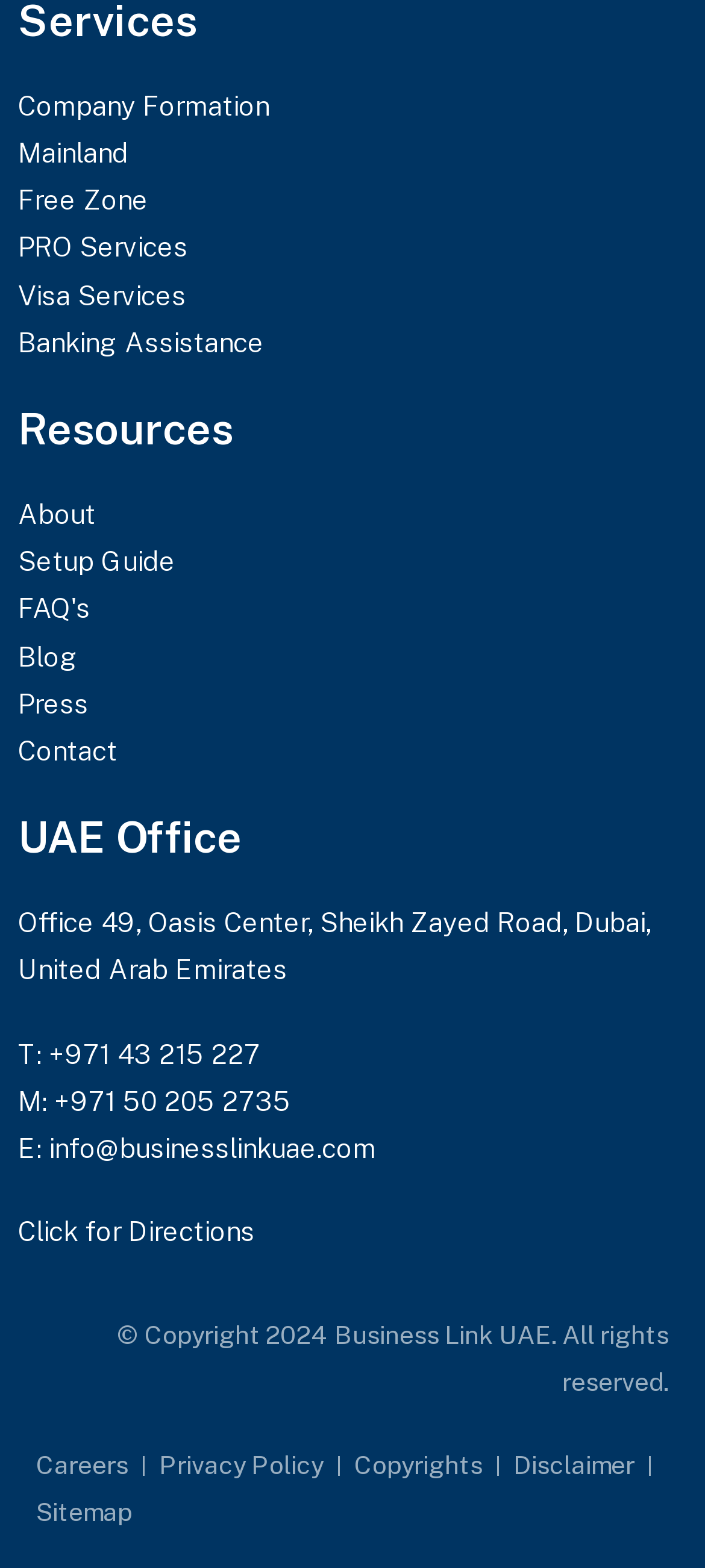Identify the bounding box for the described UI element. Provide the coordinates in (top-left x, top-left y, bottom-right x, bottom-right y) format with values ranging from 0 to 1: M: +971 50 205 2735

[0.026, 0.688, 0.974, 0.718]